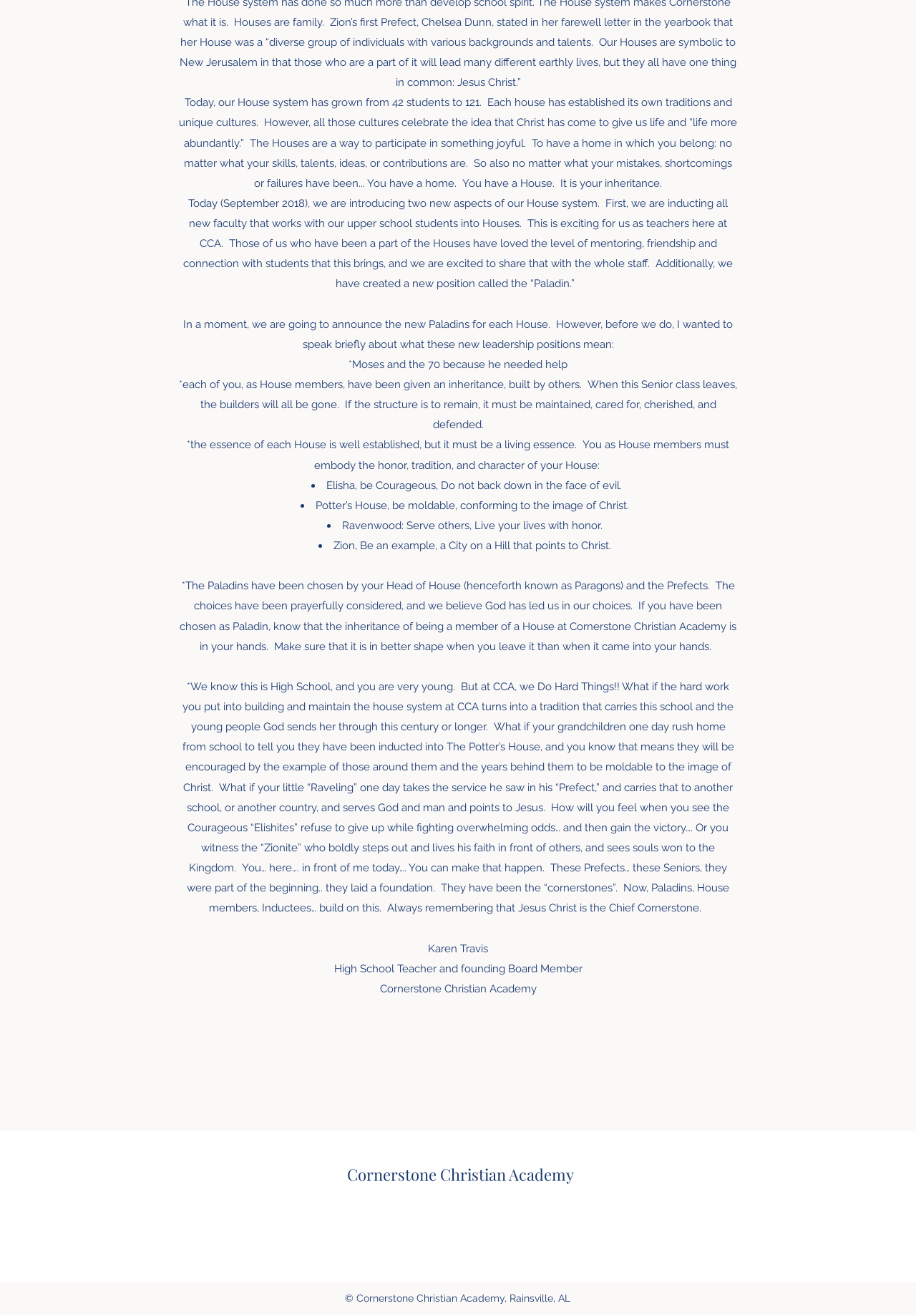Give the bounding box coordinates for this UI element: "aria-label="Facebook"". The coordinates should be four float numbers between 0 and 1, arranged as [left, top, right, bottom].

[0.477, 0.921, 0.522, 0.952]